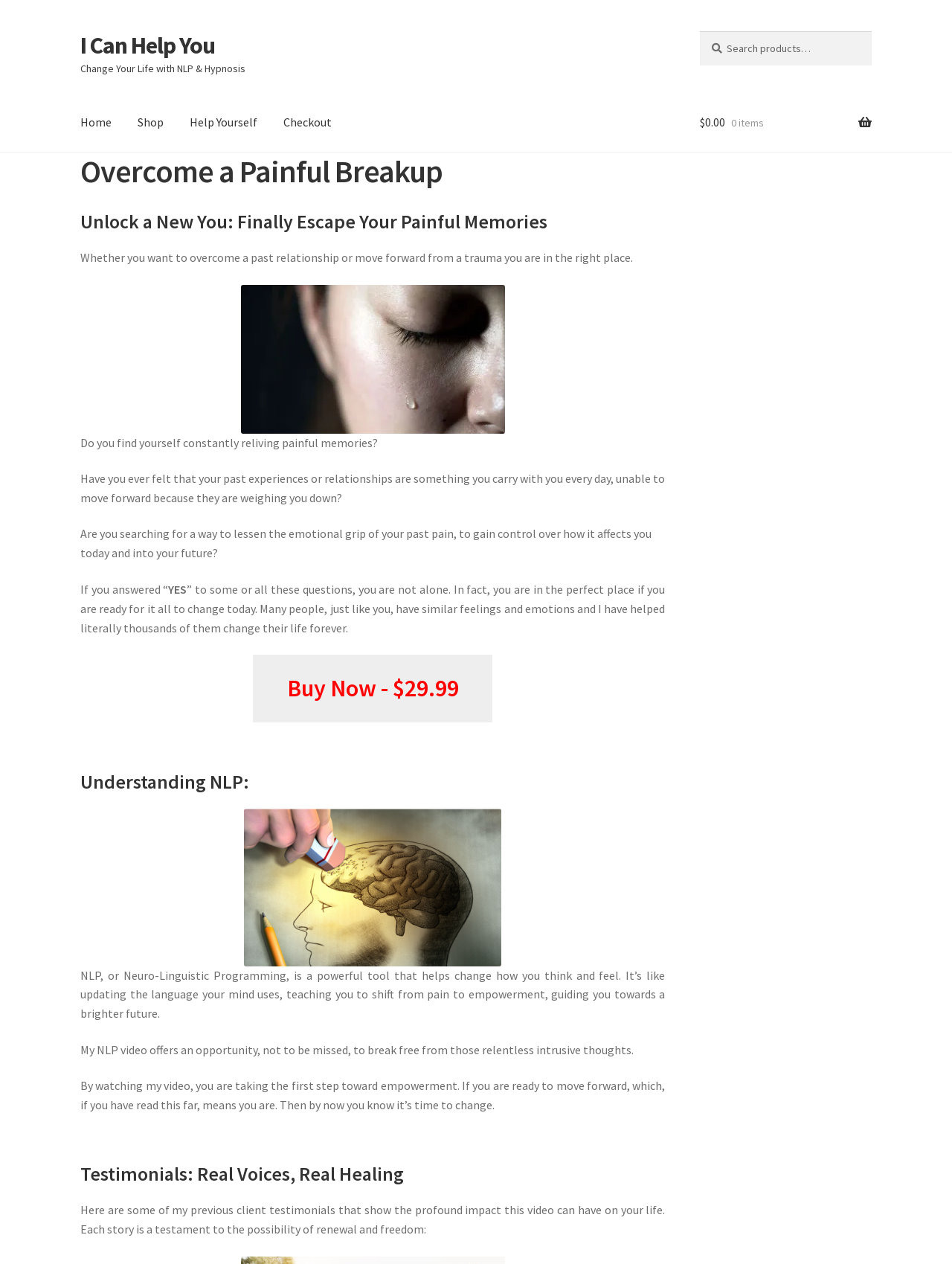Locate the bounding box coordinates of the region to be clicked to comply with the following instruction: "View Checkout". The coordinates must be four float numbers between 0 and 1, in the form [left, top, right, bottom].

[0.285, 0.074, 0.361, 0.12]